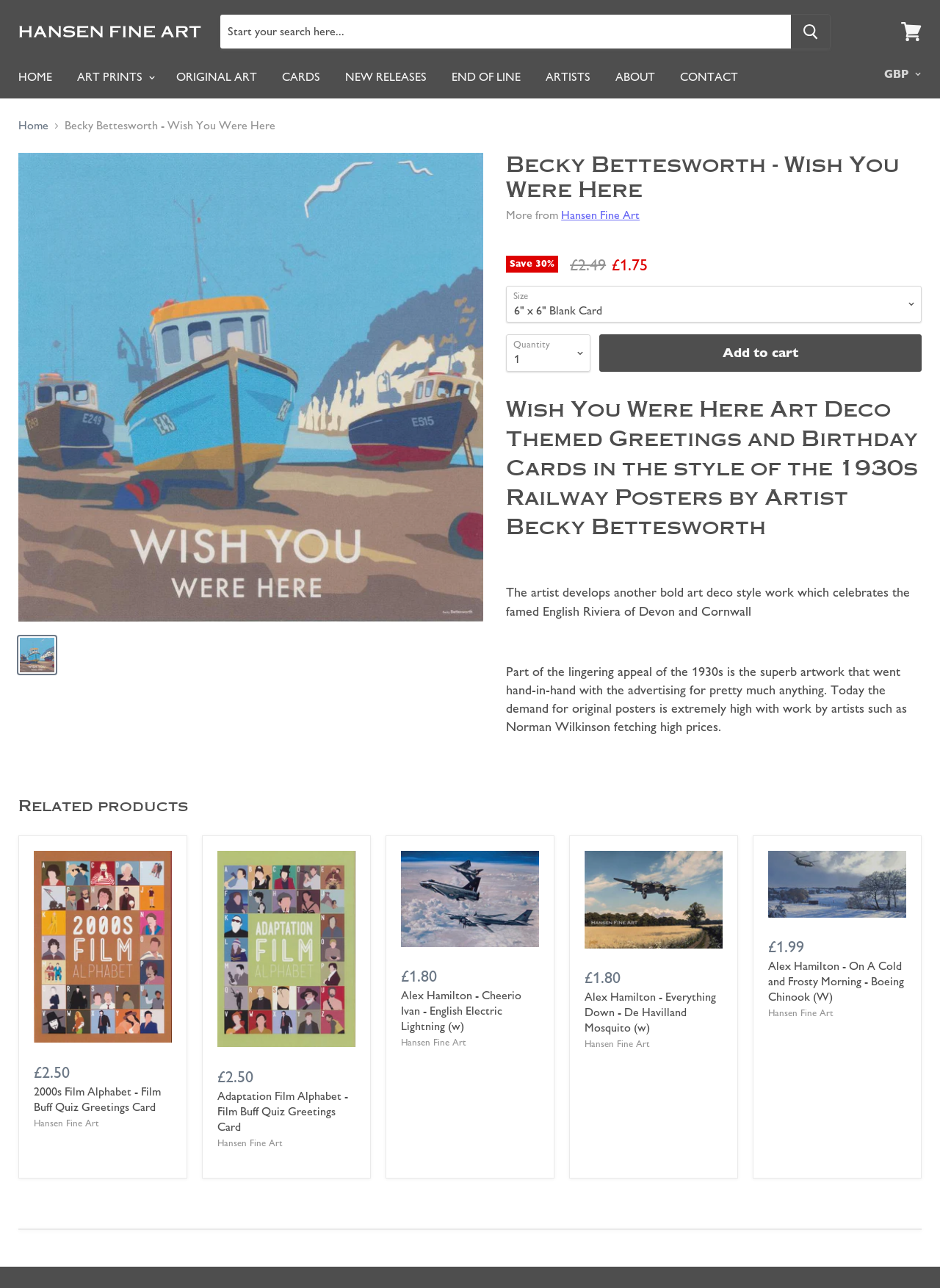Answer briefly with one word or phrase:
What is the style of the greetings and birthday cards?

Art Deco